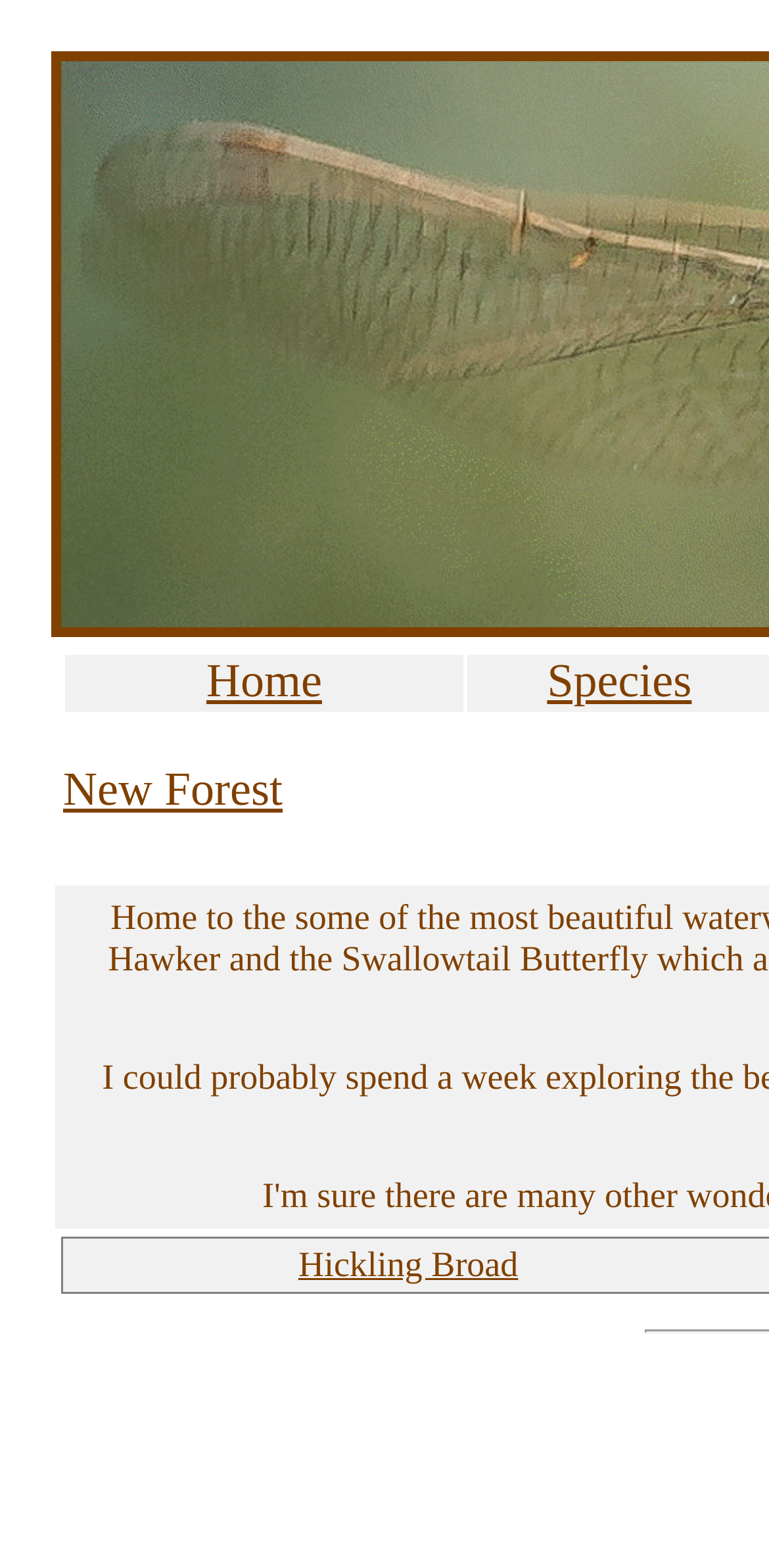Explain in detail what you observe on this webpage.

The webpage appears to be about finding dragonflies in Hampshire and The New Forest. At the top, there is a navigation menu with two links: "Home" and "Species", positioned side by side. 

Below the navigation menu, there is a section dedicated to "New Forest", which has a link with the same name. This section is located near the top-left corner of the page.

Further down, there is another section about "Hickling Broad", which also has a link with the same name. This section is positioned near the bottom-left corner of the page.